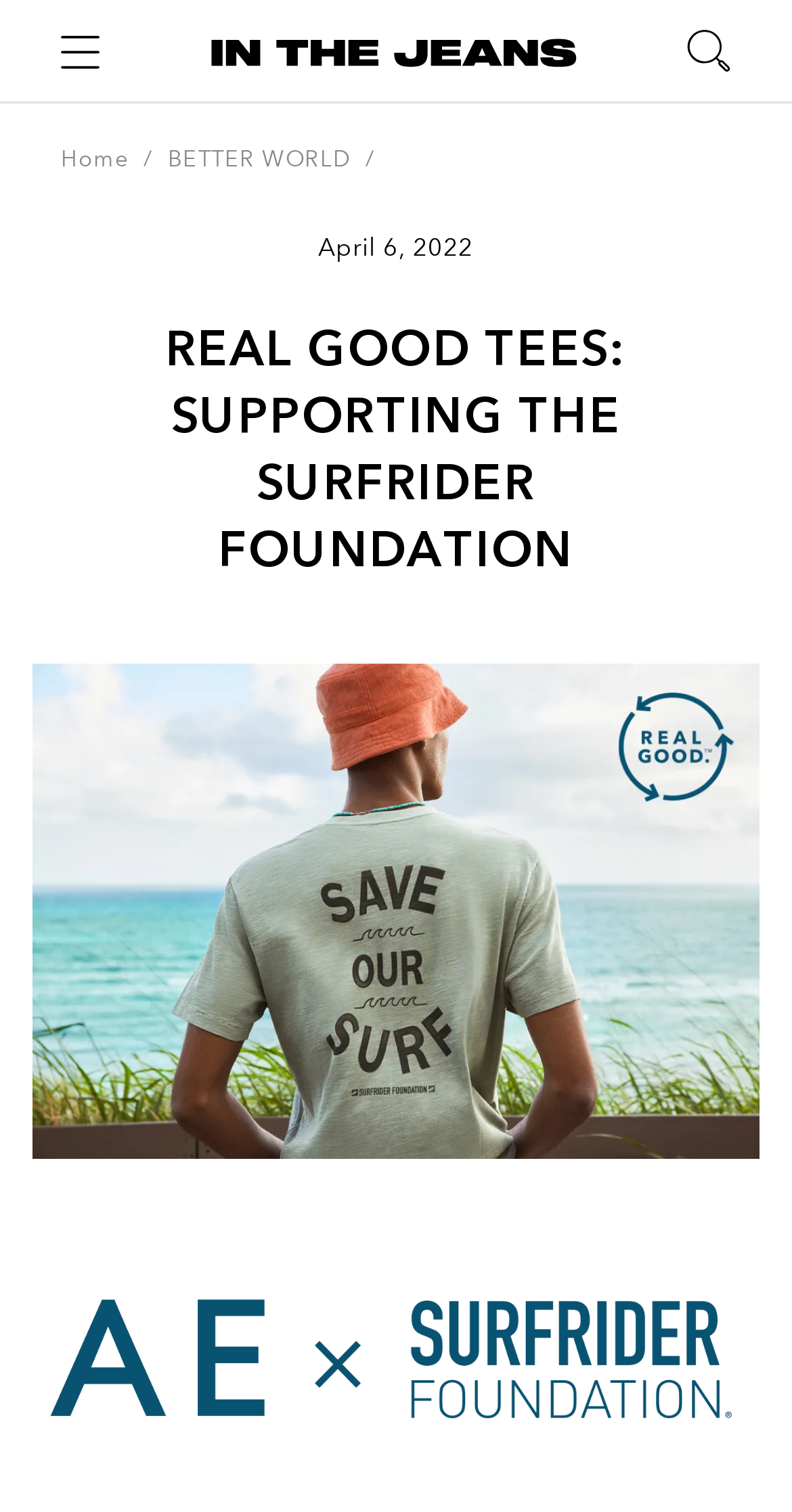What is the date mentioned on the webpage?
Please use the image to provide a one-word or short phrase answer.

April 6, 2022